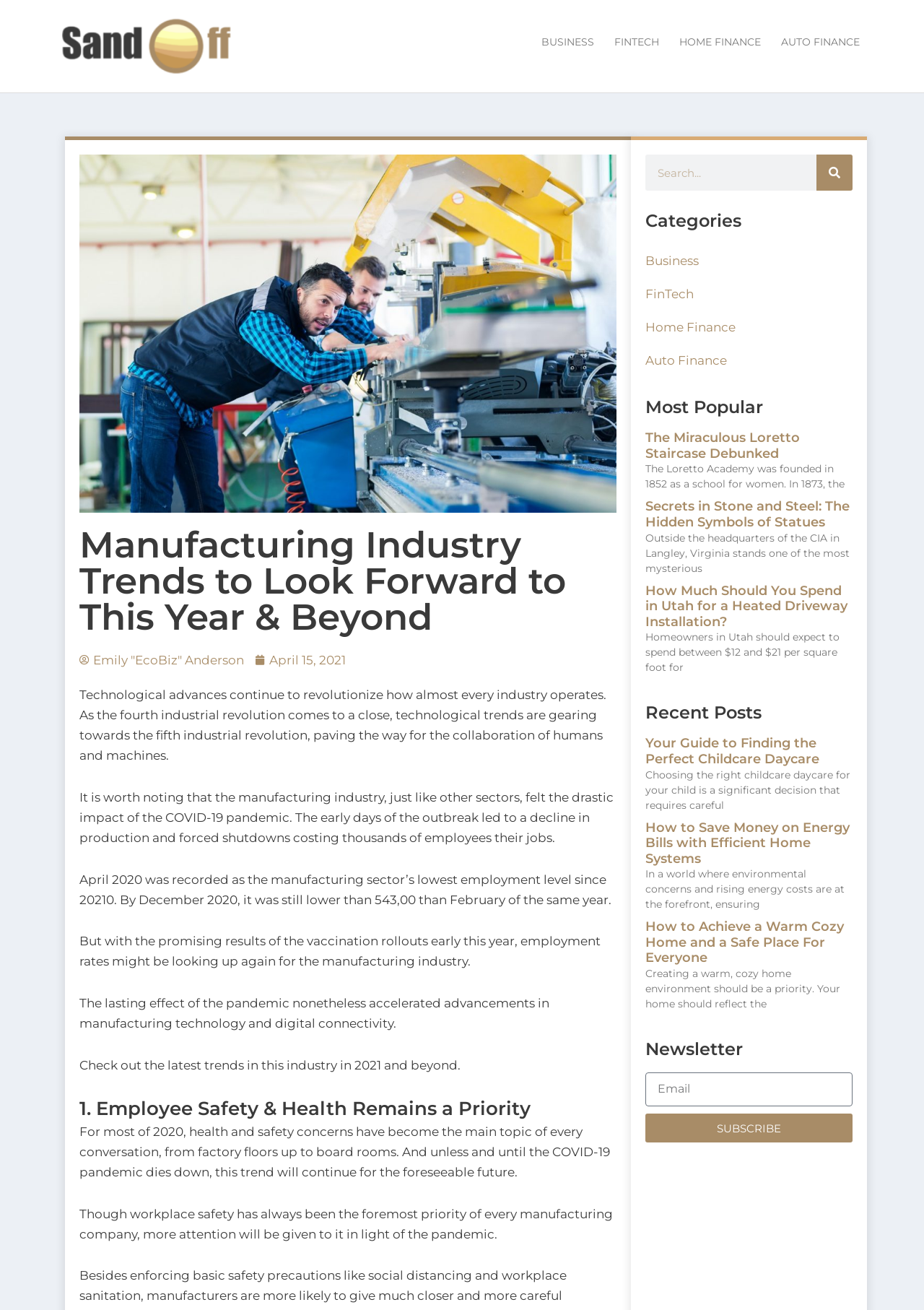Highlight the bounding box coordinates of the element you need to click to perform the following instruction: "Read the article 'The Miraculous Loretto Staircase Debunked'."

[0.698, 0.328, 0.866, 0.352]